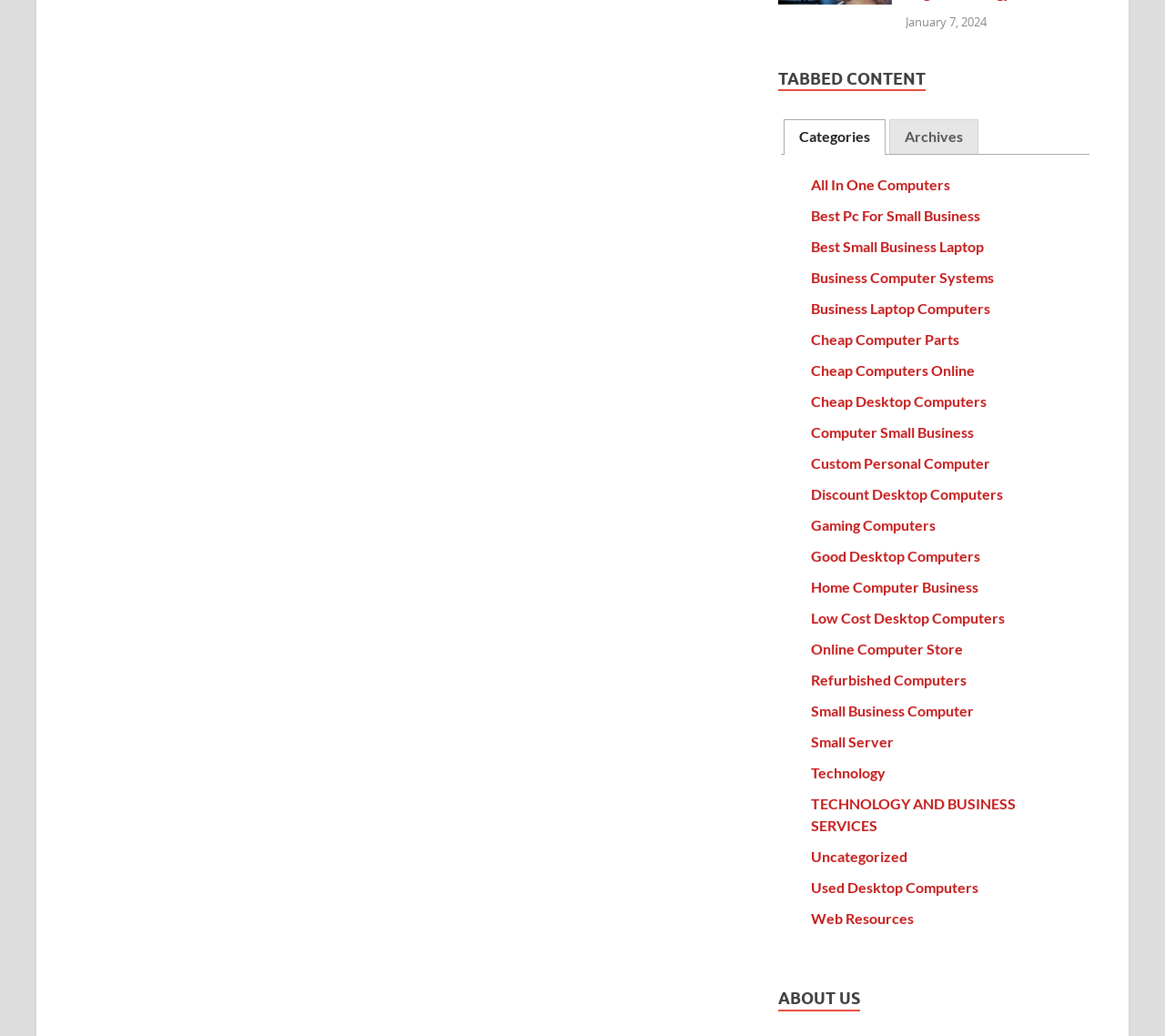Find the bounding box coordinates for the area that must be clicked to perform this action: "Select the 'Archives' tab".

[0.763, 0.115, 0.84, 0.149]